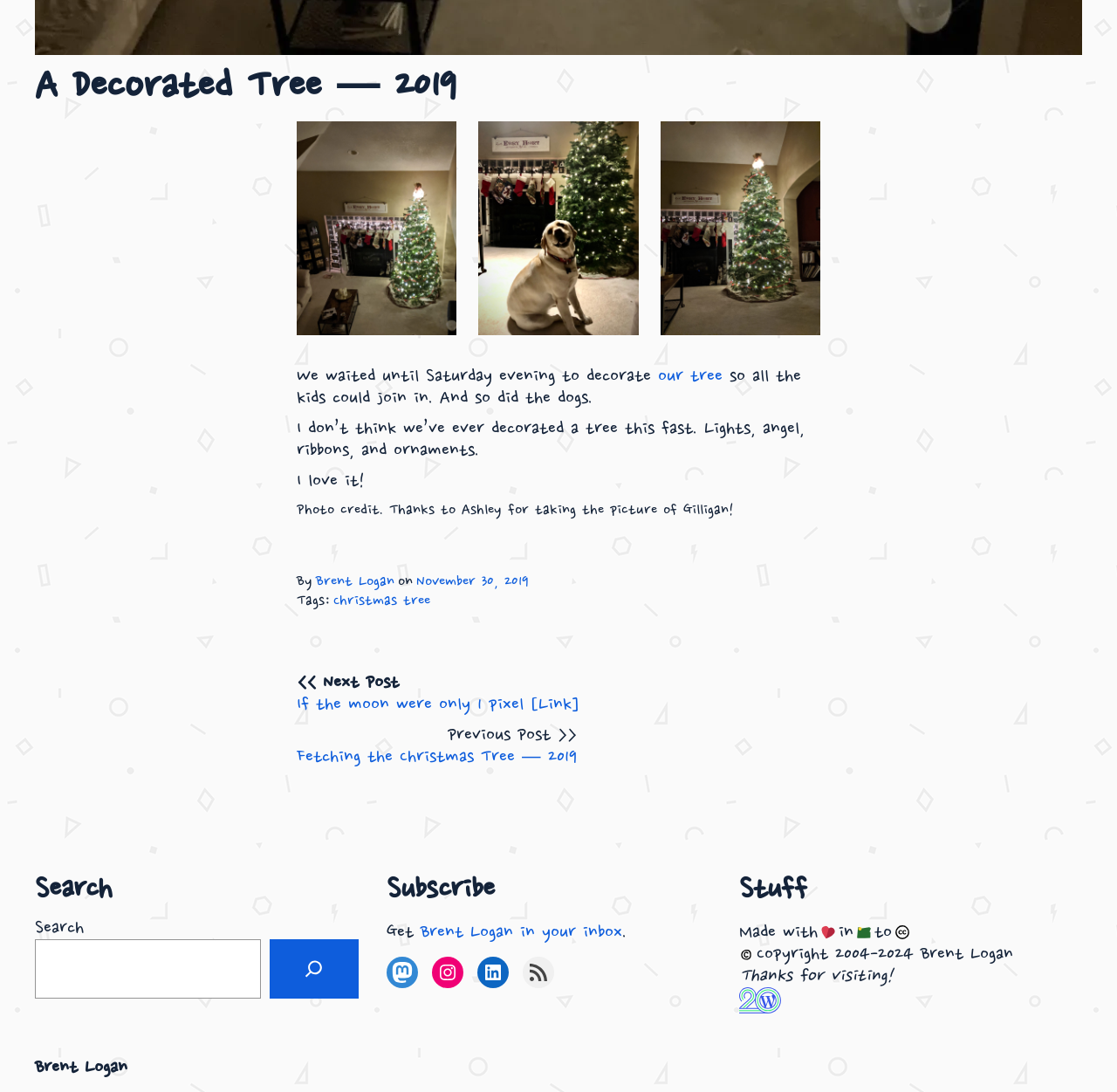Please specify the coordinates of the bounding box for the element that should be clicked to carry out this instruction: "Click on Register". The coordinates must be four float numbers between 0 and 1, formatted as [left, top, right, bottom].

None